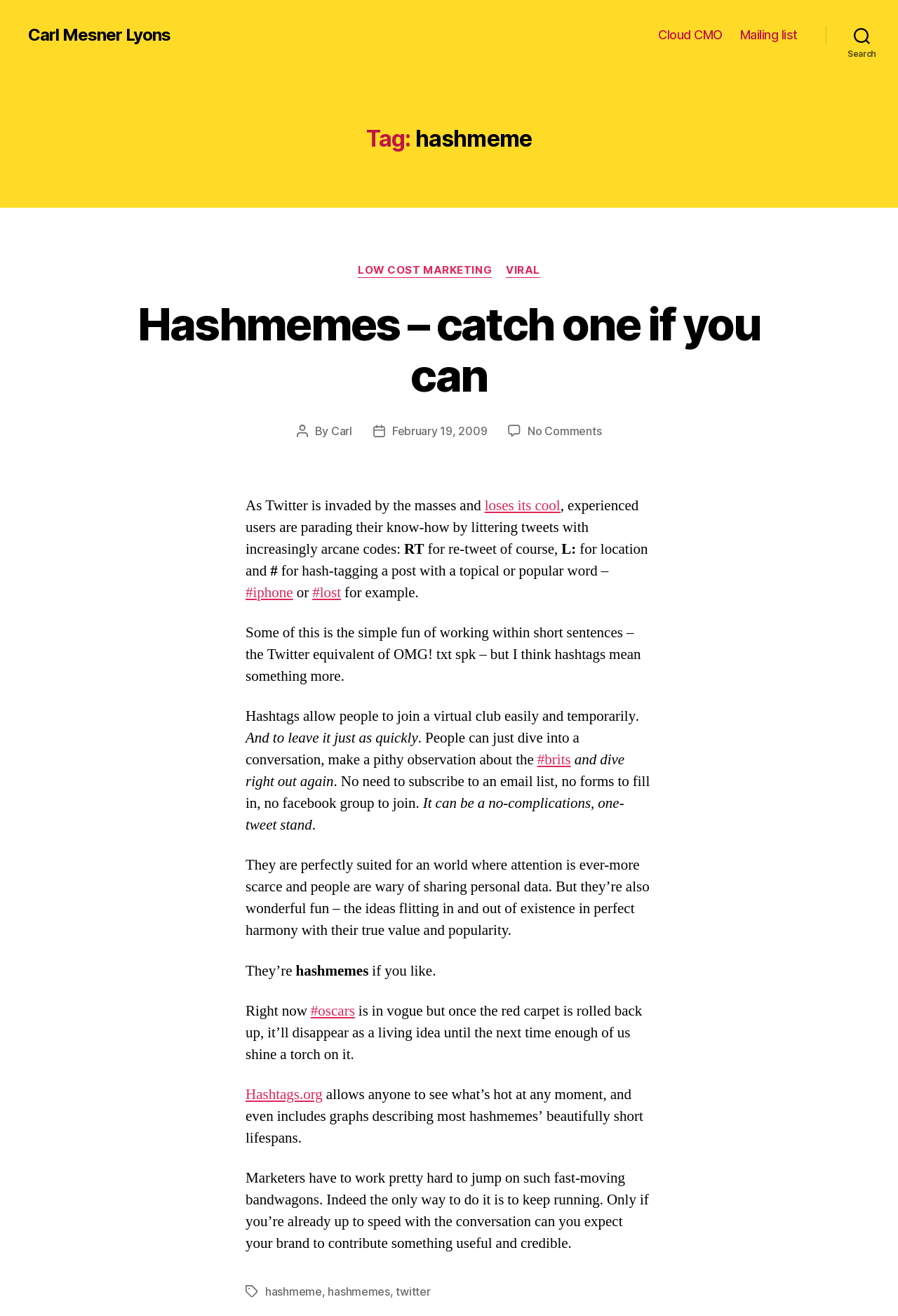Identify the bounding box coordinates of the clickable section necessary to follow the following instruction: "Search using the search button". The coordinates should be presented as four float numbers from 0 to 1, i.e., [left, top, right, bottom].

[0.92, 0.015, 1.0, 0.038]